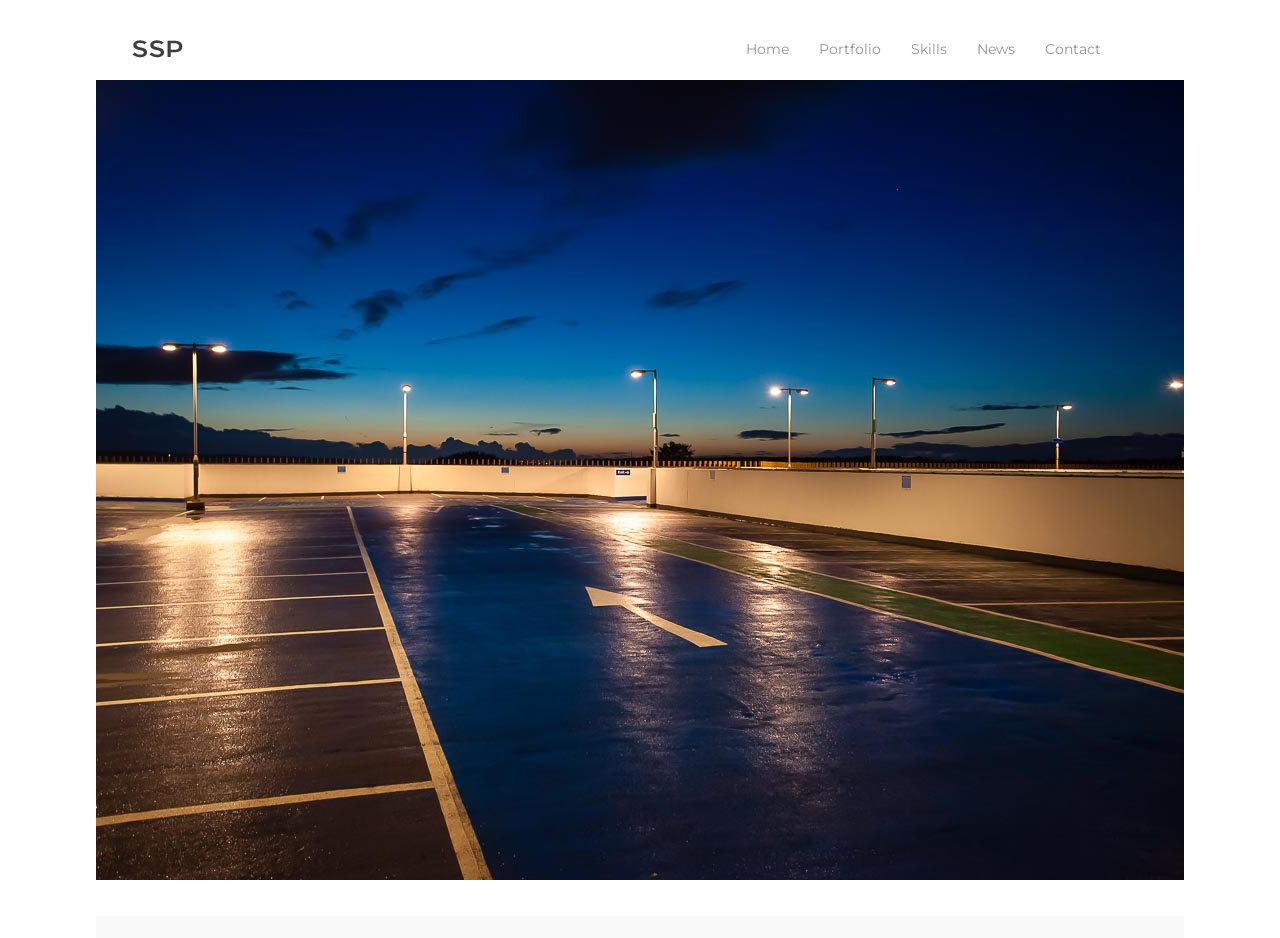Determine the main headline of the webpage and provide its text.

THE ROAD TO NOWHERE